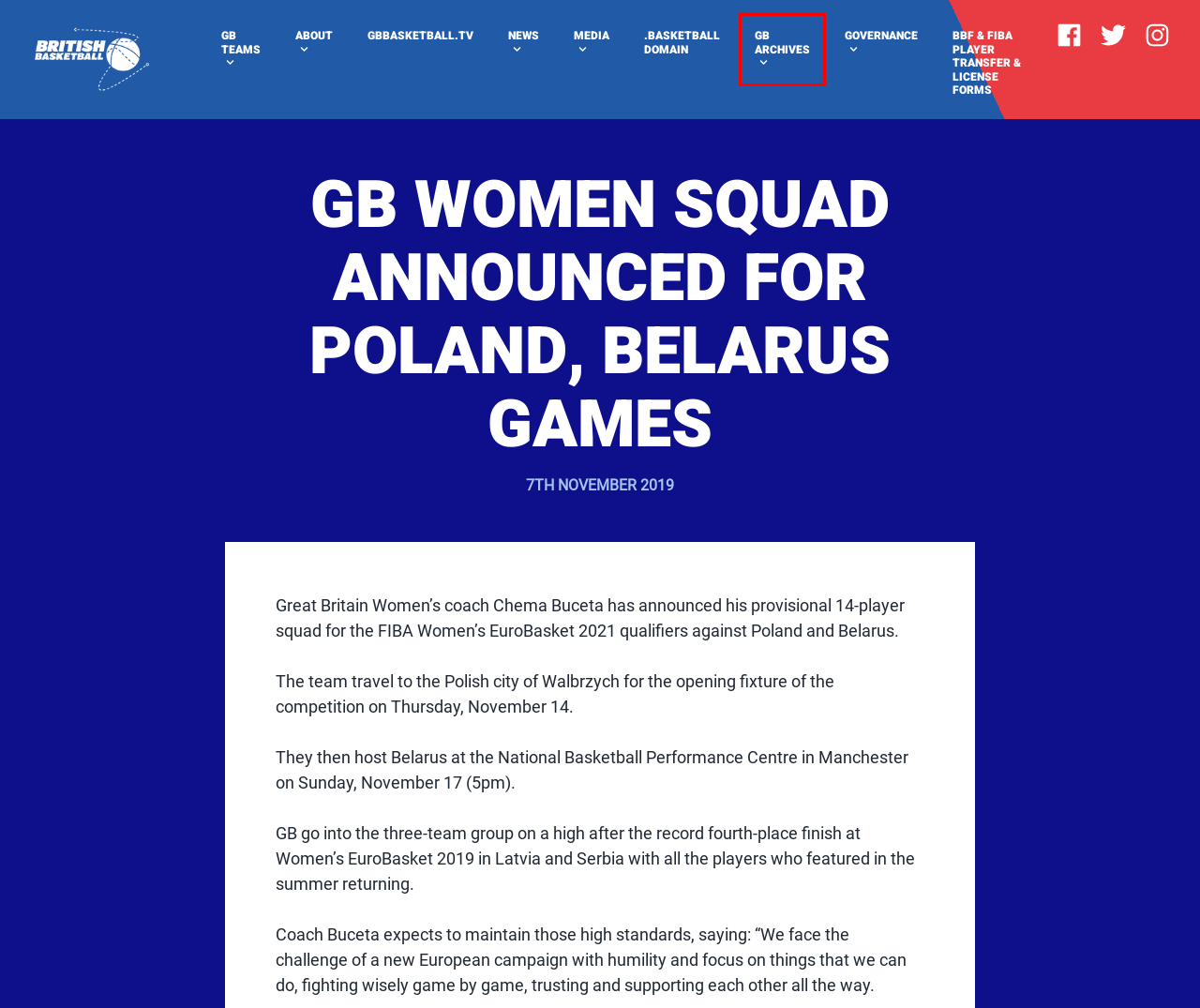You are provided with a screenshot of a webpage highlighting a UI element with a red bounding box. Choose the most suitable webpage description that matches the new page after clicking the element in the bounding box. Here are the candidates:
A. About – British Basketball
B. British Basketball – Home of GB Basketball
C. Governance – British Basketball
D. GBBasketball.TV – British Basketball
E. GB Archives – British Basketball
F. .basketball Domain – British Basketball
G. News – British Basketball
H. BBF & FIBA Player Transfer & License Forms – British Basketball

E